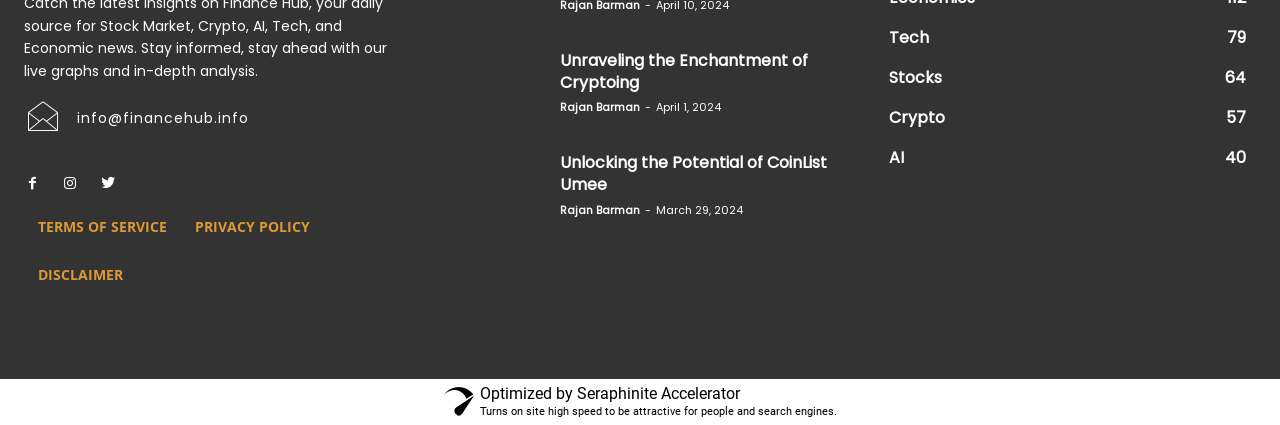Ascertain the bounding box coordinates for the UI element detailed here: "title="Unraveling the Enchantment of Cryptoing"". The coordinates should be provided as [left, top, right, bottom] with each value being a float between 0 and 1.

[0.352, 0.11, 0.426, 0.266]